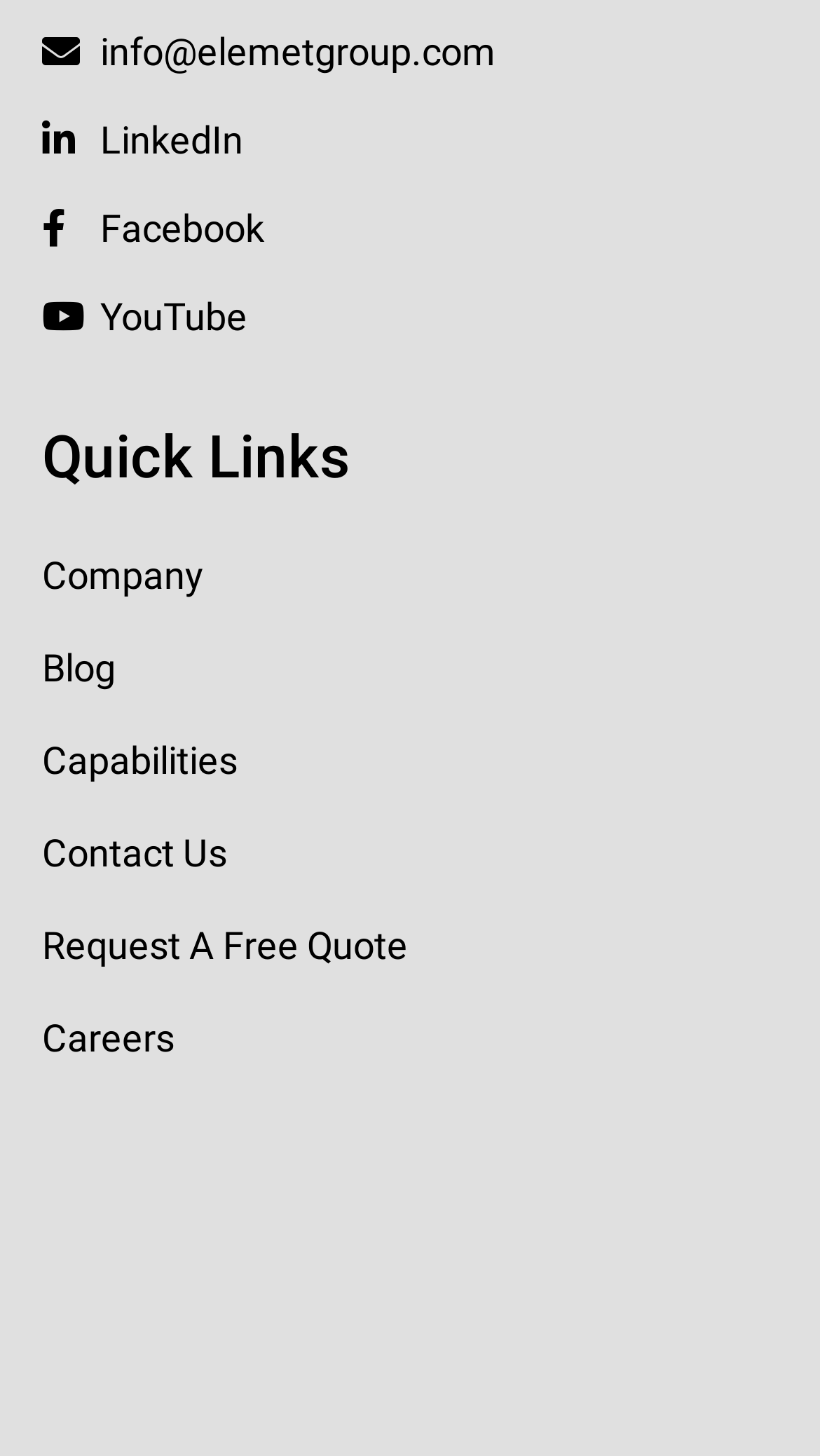Could you find the bounding box coordinates of the clickable area to complete this instruction: "Visit the company's LinkedIn page"?

[0.051, 0.077, 0.949, 0.116]